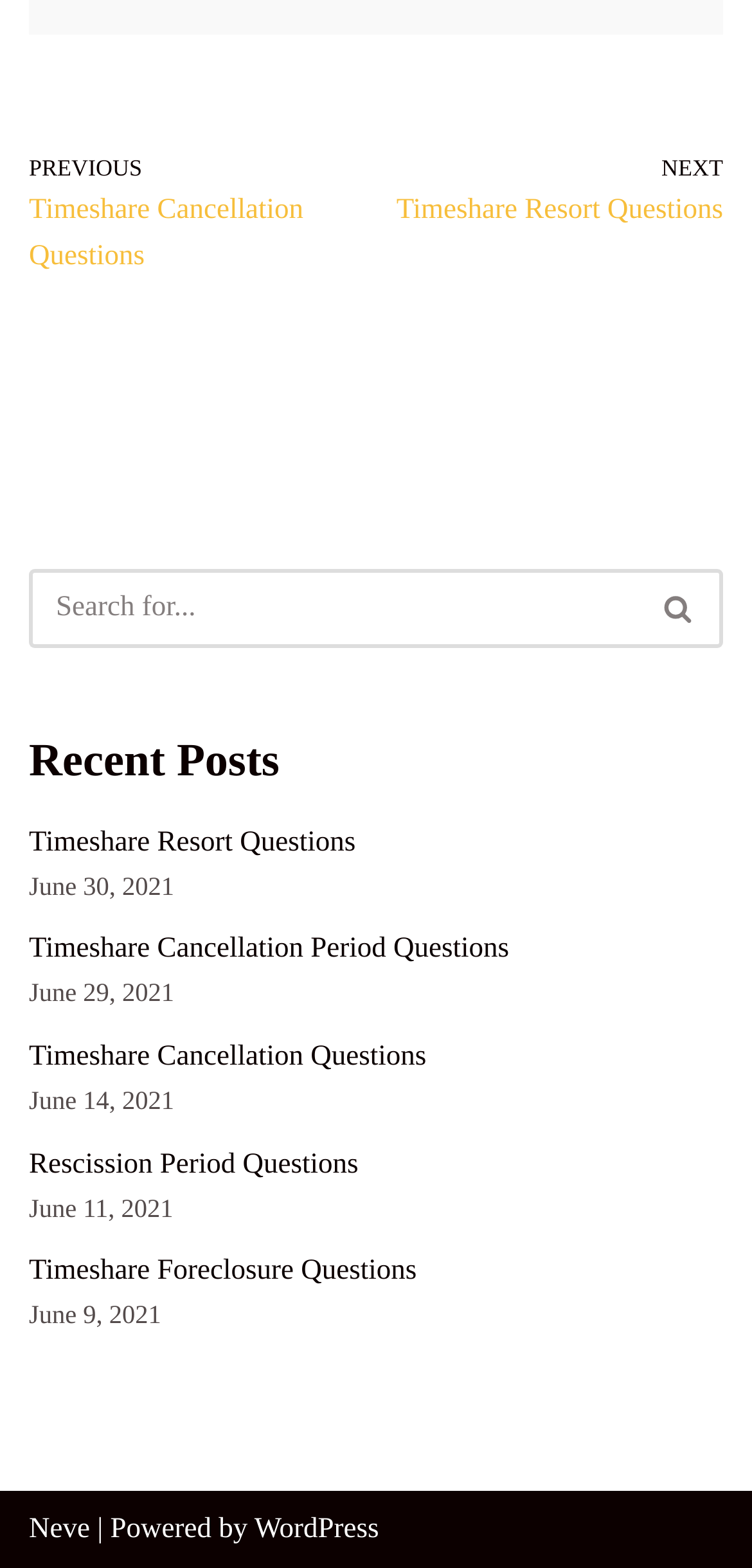Please determine the bounding box coordinates of the element's region to click in order to carry out the following instruction: "Go to next timeshare resort questions". The coordinates should be four float numbers between 0 and 1, i.e., [left, top, right, bottom].

[0.526, 0.096, 0.962, 0.149]